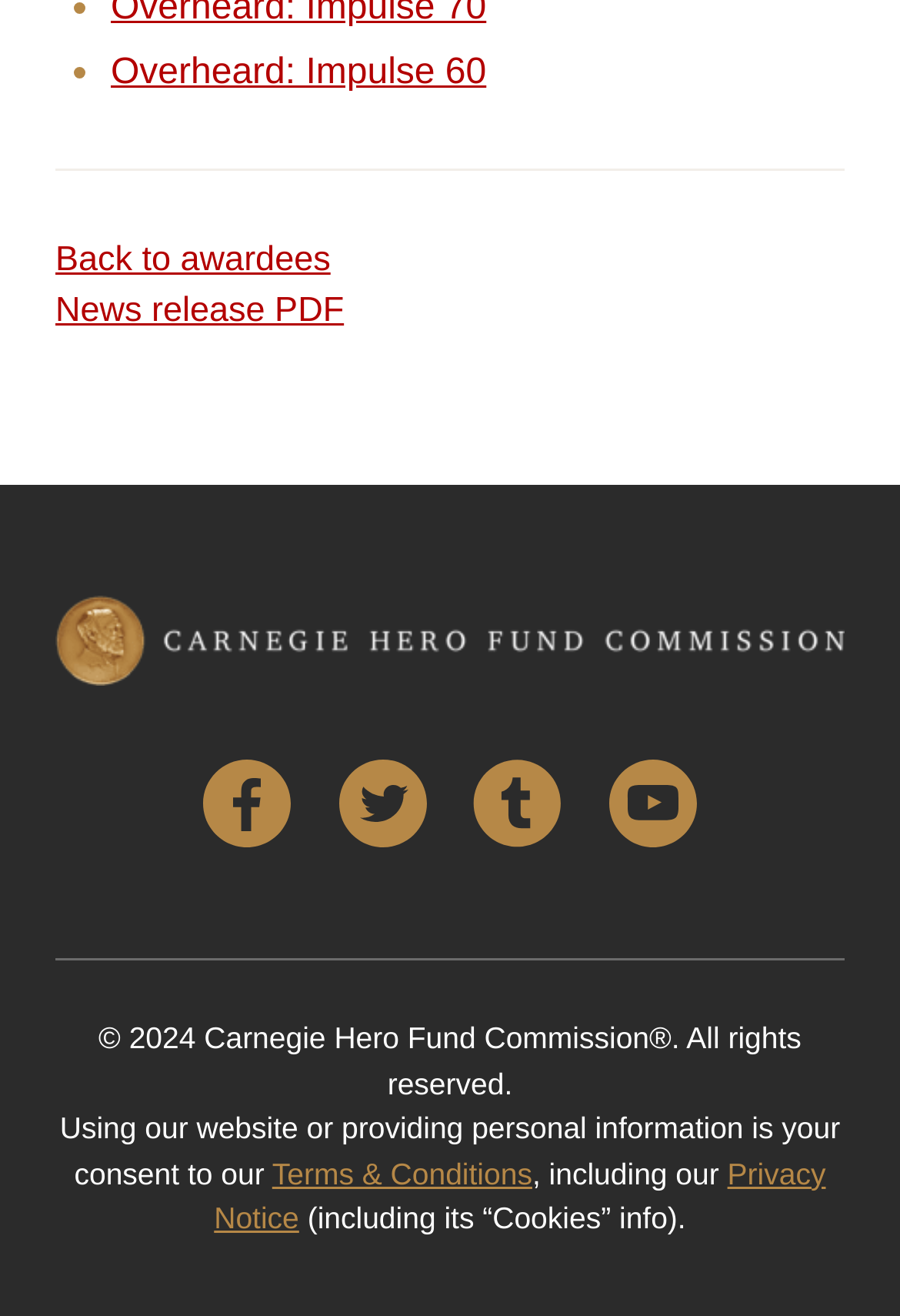Please answer the following question using a single word or phrase: 
What is the year of copyright mentioned?

2024